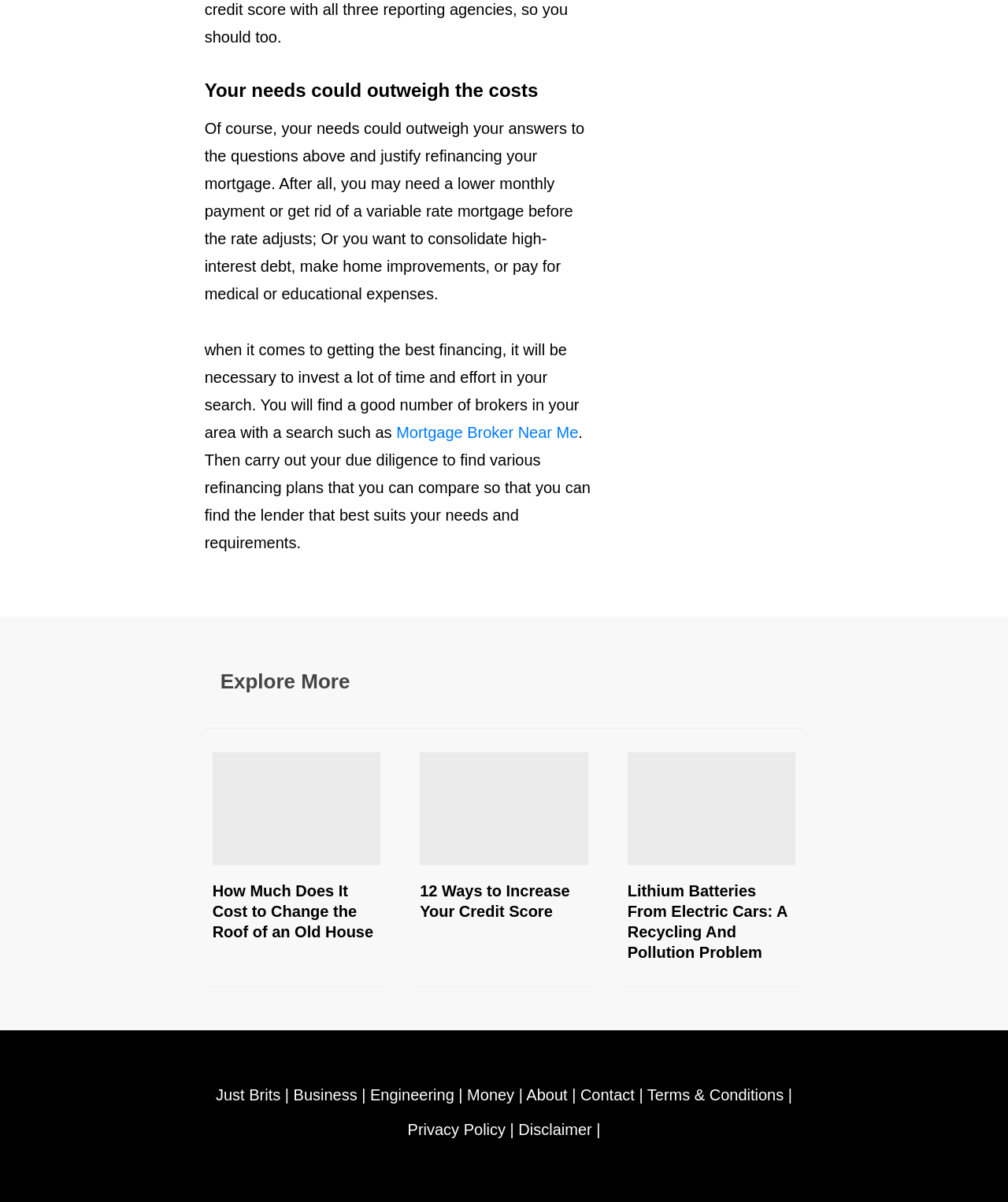Please look at the image and answer the question with a detailed explanation: What is the purpose of searching for a 'Mortgage Broker Near Me'?

The text suggests that searching for a 'Mortgage Broker Near Me' is necessary to find various refinancing plans that can be compared to find the best lender that suits one's needs and requirements.